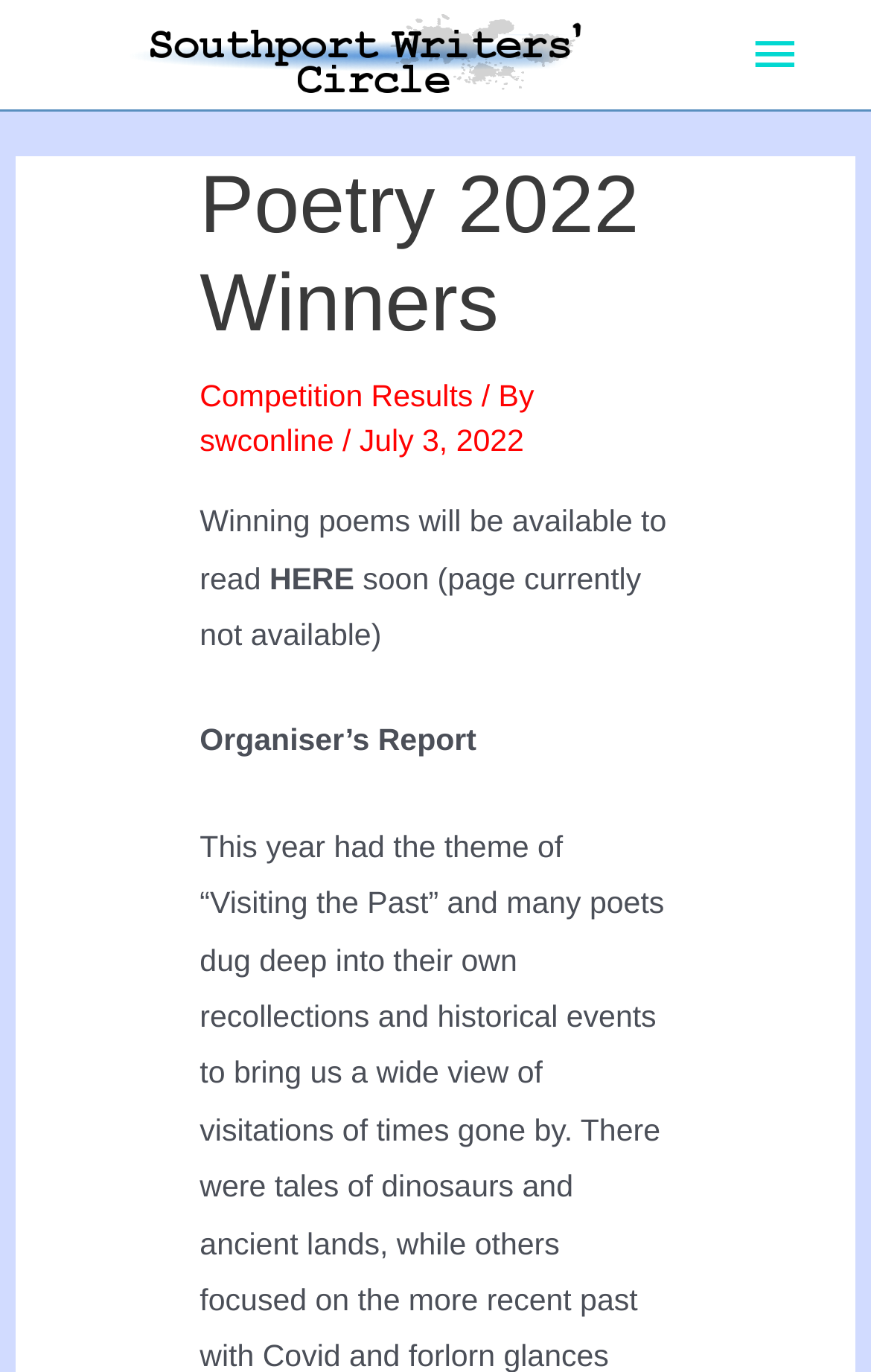Using the information in the image, give a comprehensive answer to the question: 
What is the date of the competition results?

The date of the competition results can be found in the middle section of the webpage, where it is written as a static text 'July 3, 2022'.